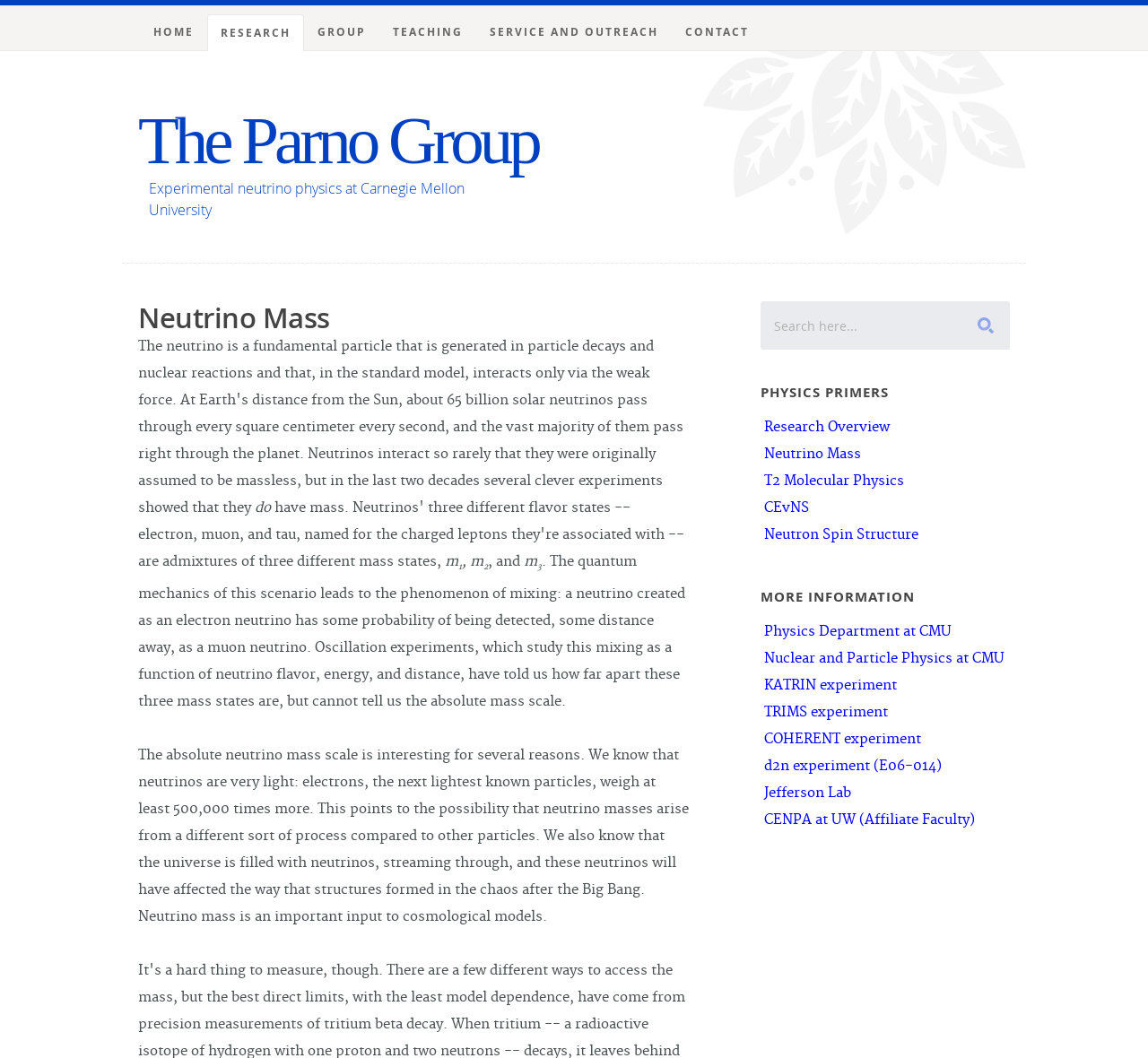Respond with a single word or phrase to the following question: What is the topic of research mentioned in the heading?

Neutrino Mass